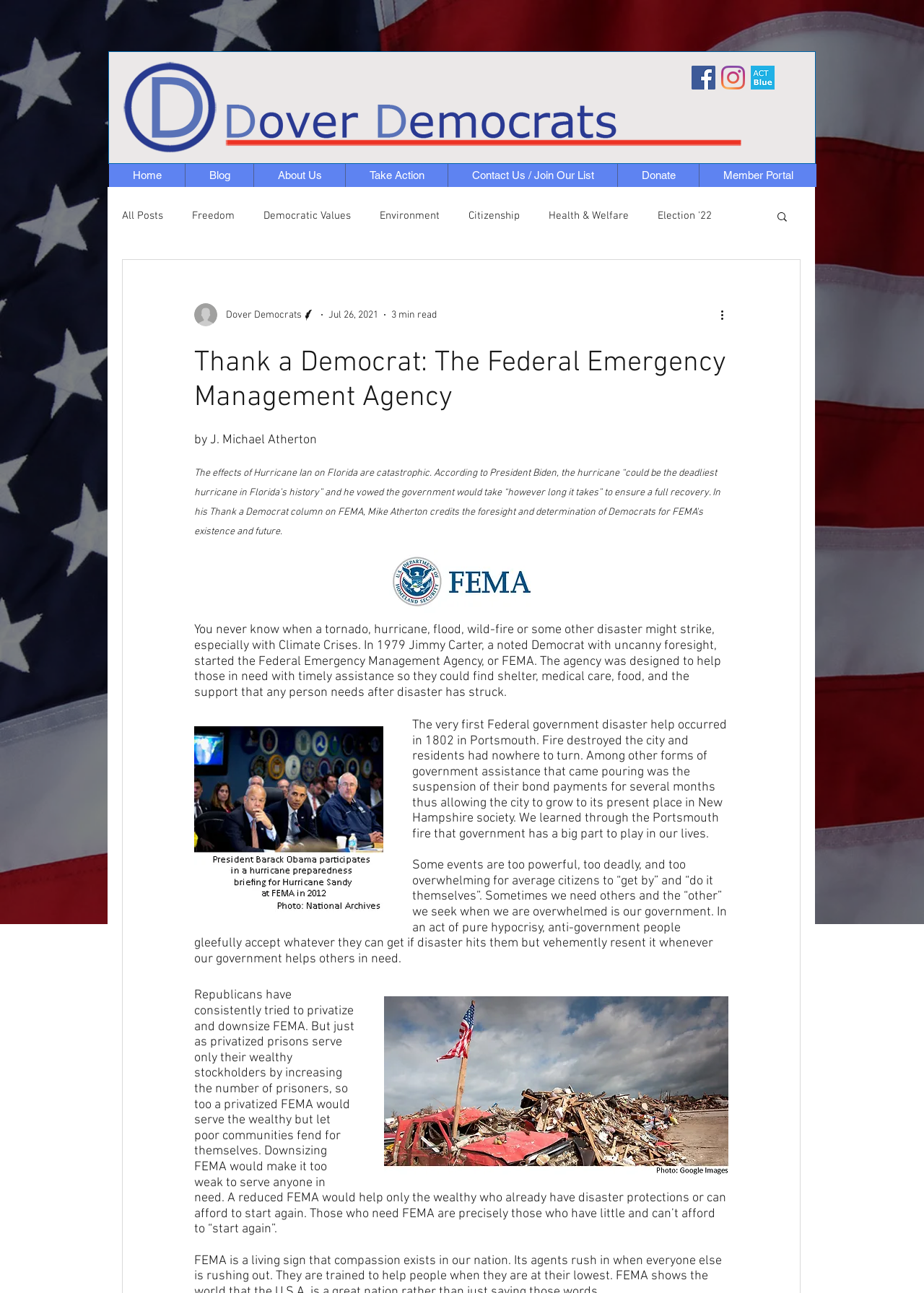Please provide a brief answer to the question using only one word or phrase: 
How many minutes does it take to read the article?

3 min